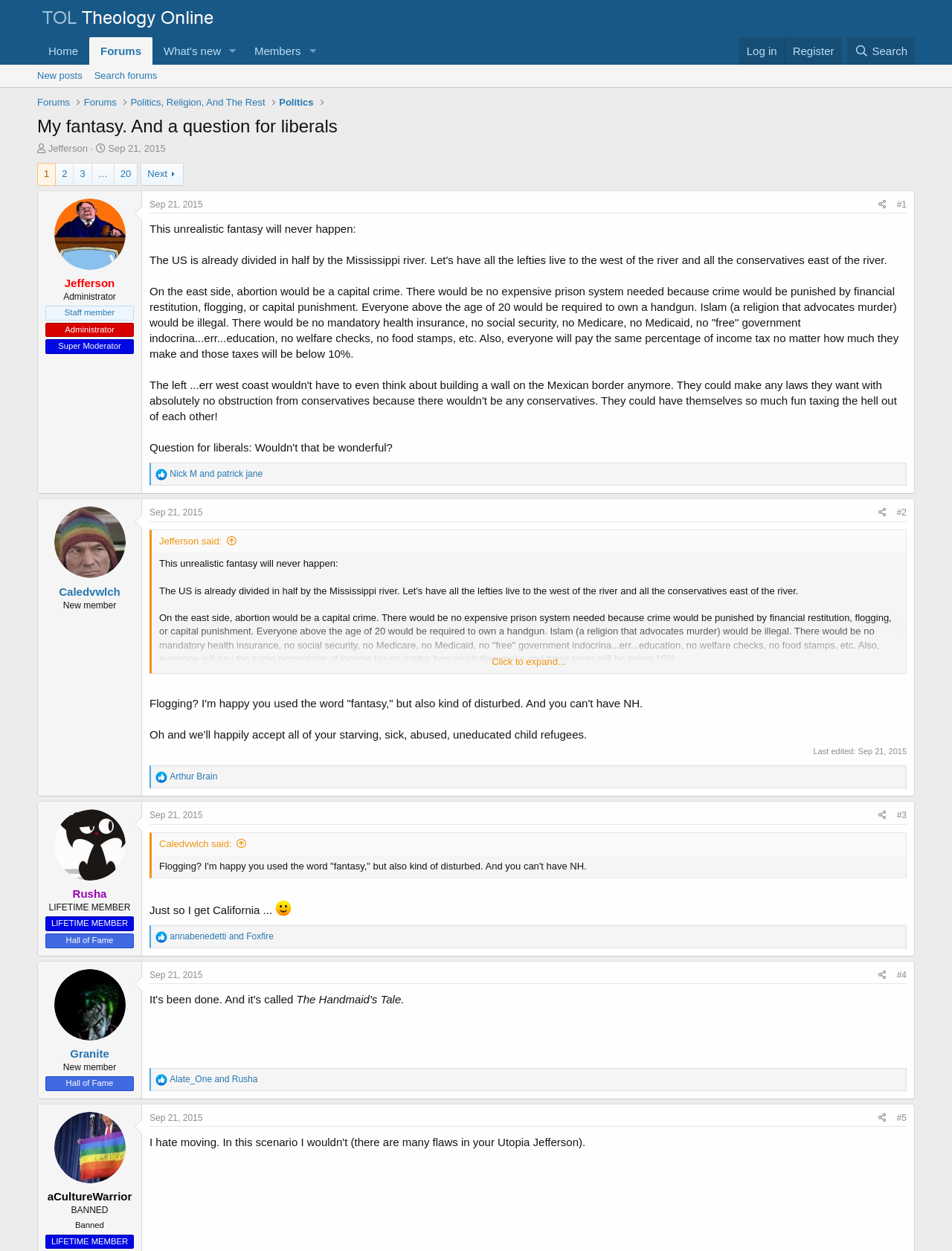What is the topic of the discussion?
Based on the visual content, answer with a single word or a brief phrase.

Politics